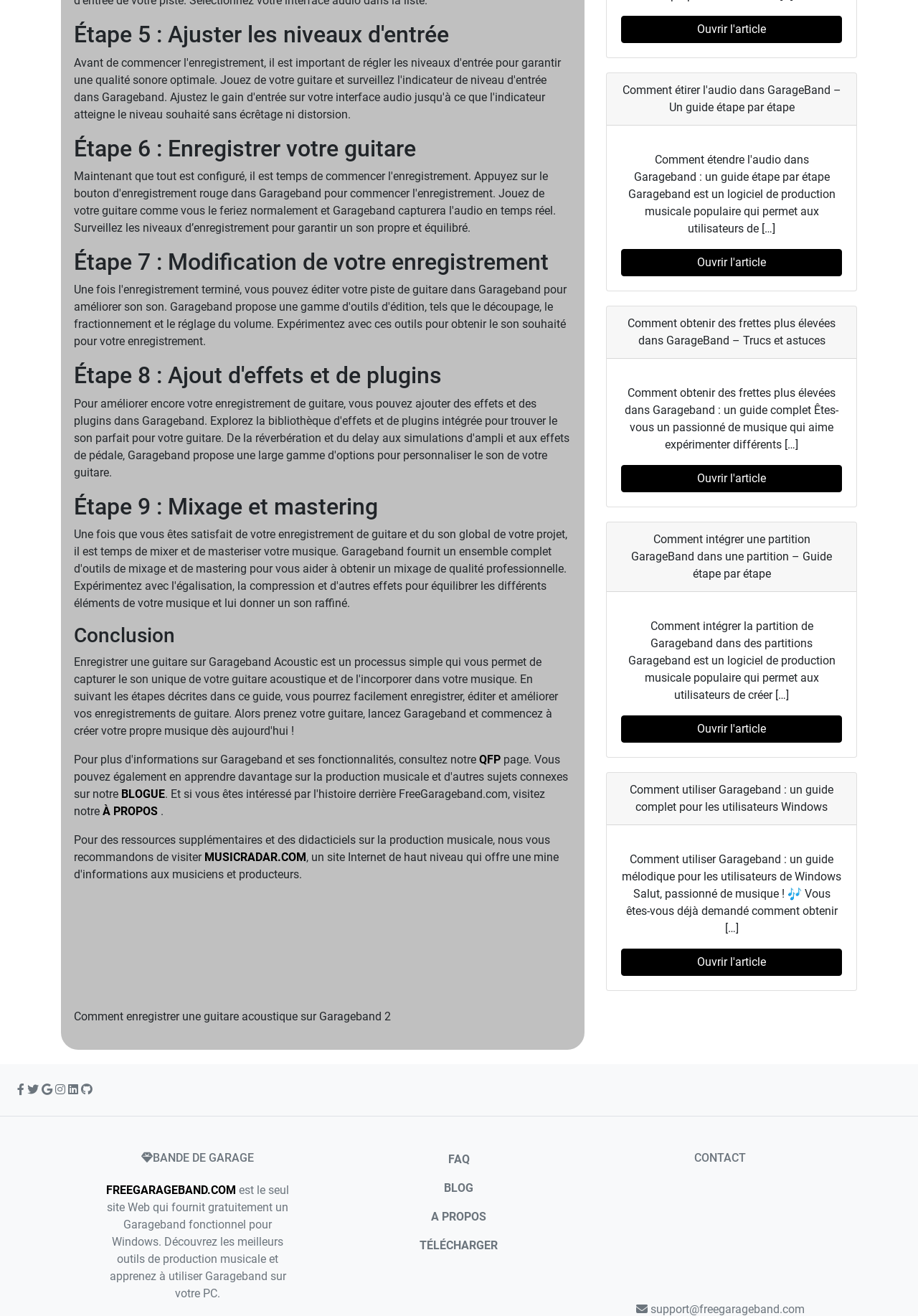Identify the bounding box coordinates of the area that should be clicked in order to complete the given instruction: "Download Garageband for Windows". The bounding box coordinates should be four float numbers between 0 and 1, i.e., [left, top, right, bottom].

[0.457, 0.941, 0.543, 0.951]